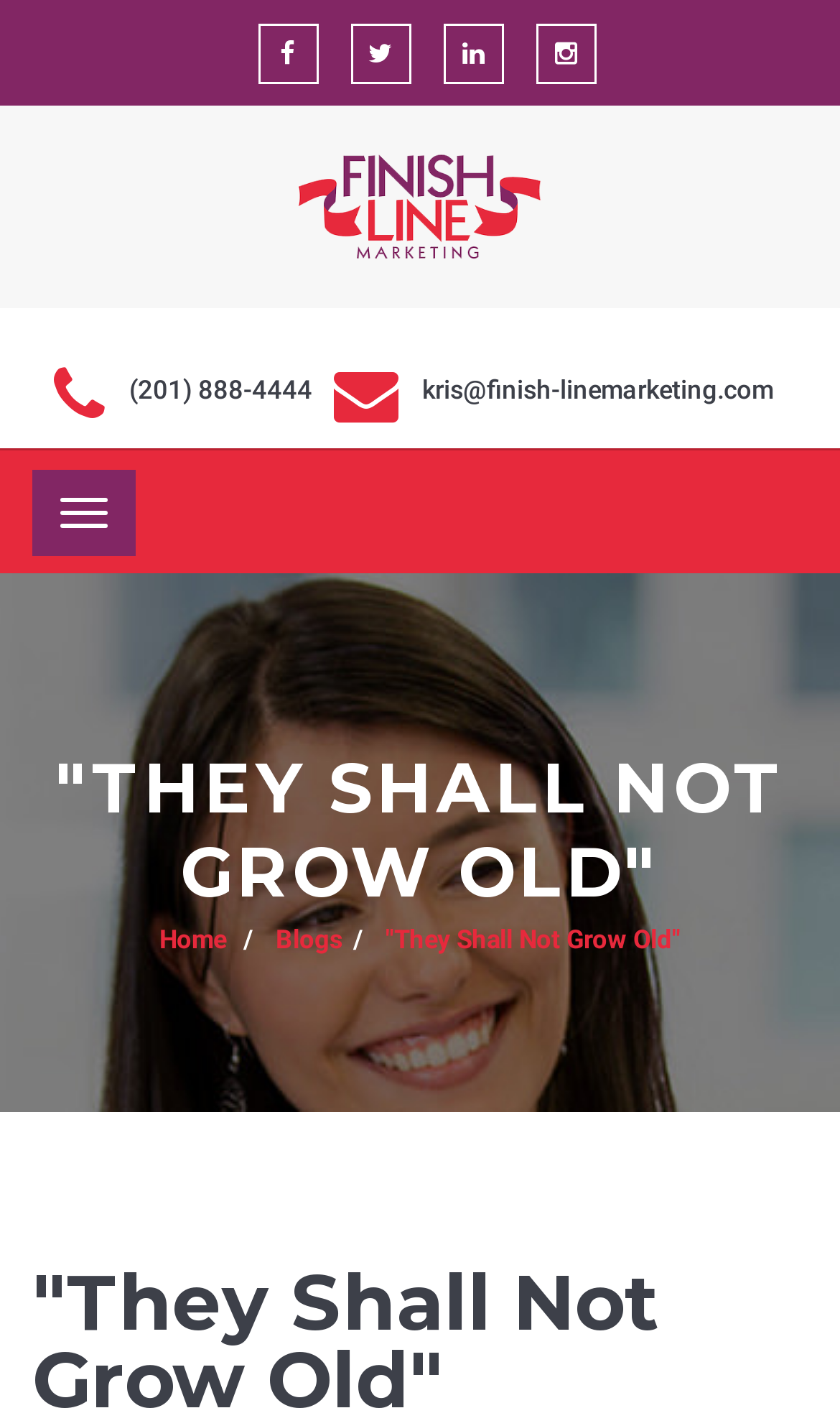Locate the bounding box for the described UI element: "Toggle navigation". Ensure the coordinates are four float numbers between 0 and 1, formatted as [left, top, right, bottom].

[0.038, 0.333, 0.162, 0.394]